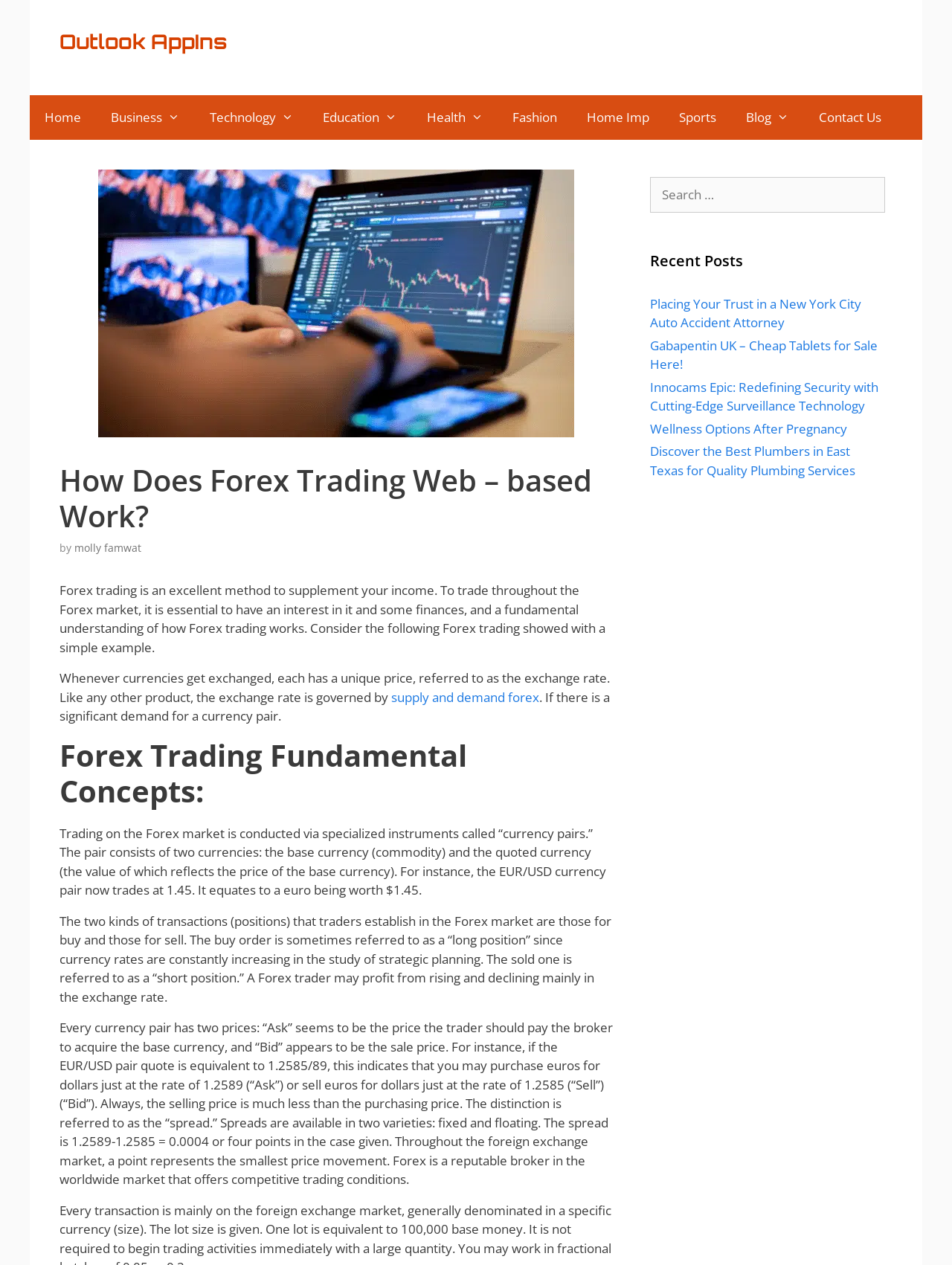Determine the bounding box coordinates for the region that must be clicked to execute the following instruction: "Search for something".

[0.683, 0.14, 0.93, 0.168]